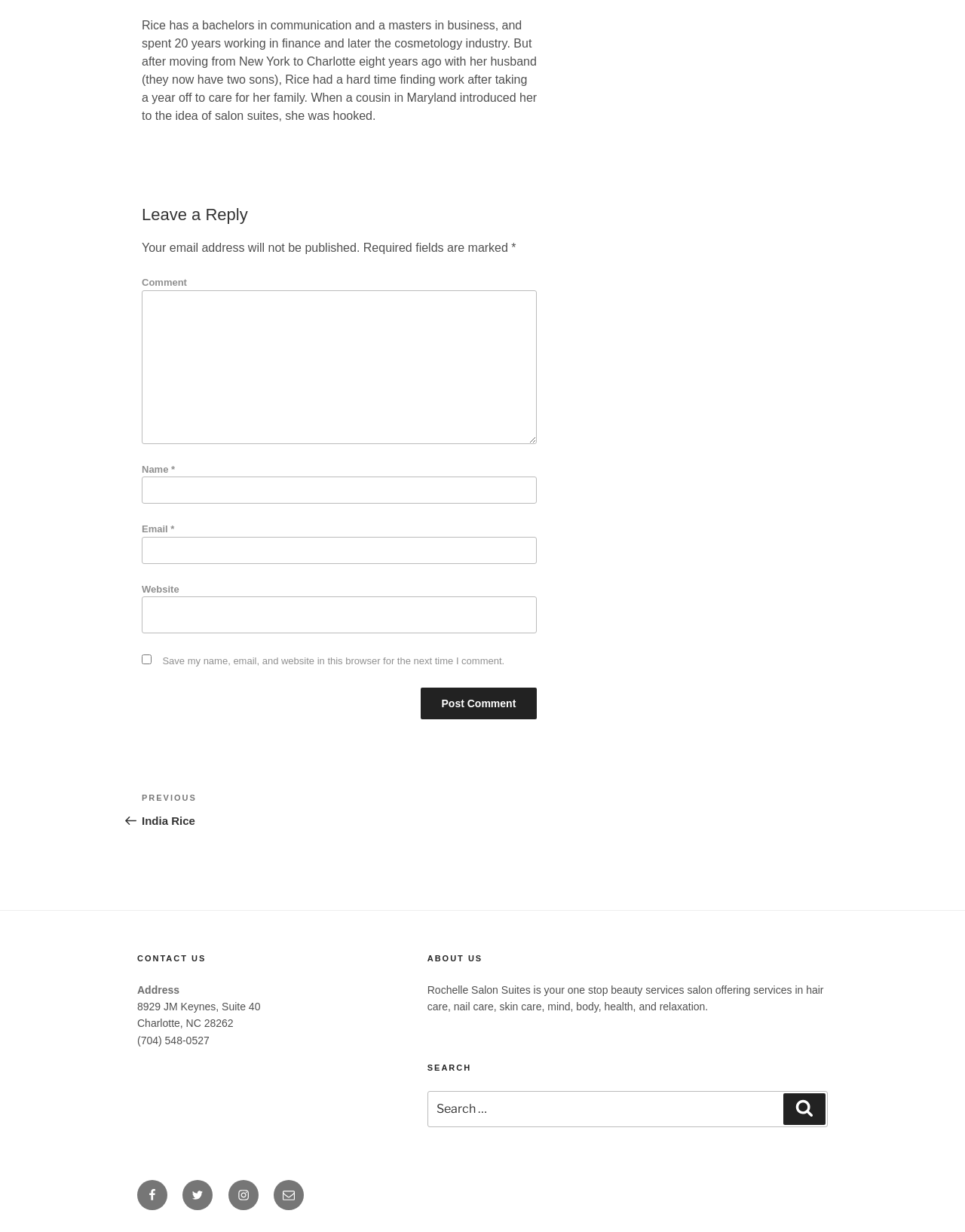What is the address of the salon?
Look at the screenshot and respond with one word or a short phrase.

8929 JM Keynes, Suite 40